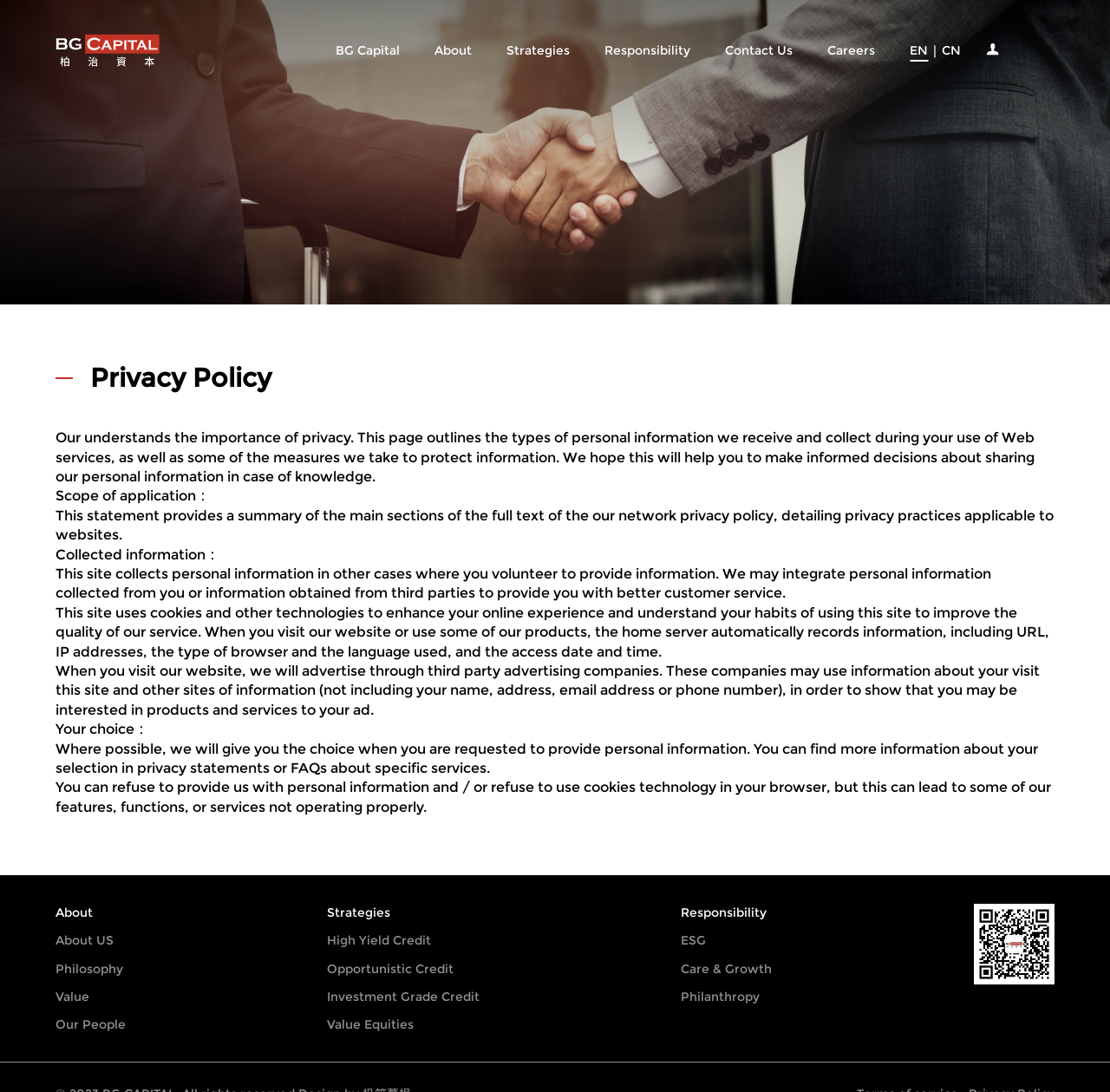How does the site use cookies?
Look at the screenshot and respond with a single word or phrase.

To enhance online experience